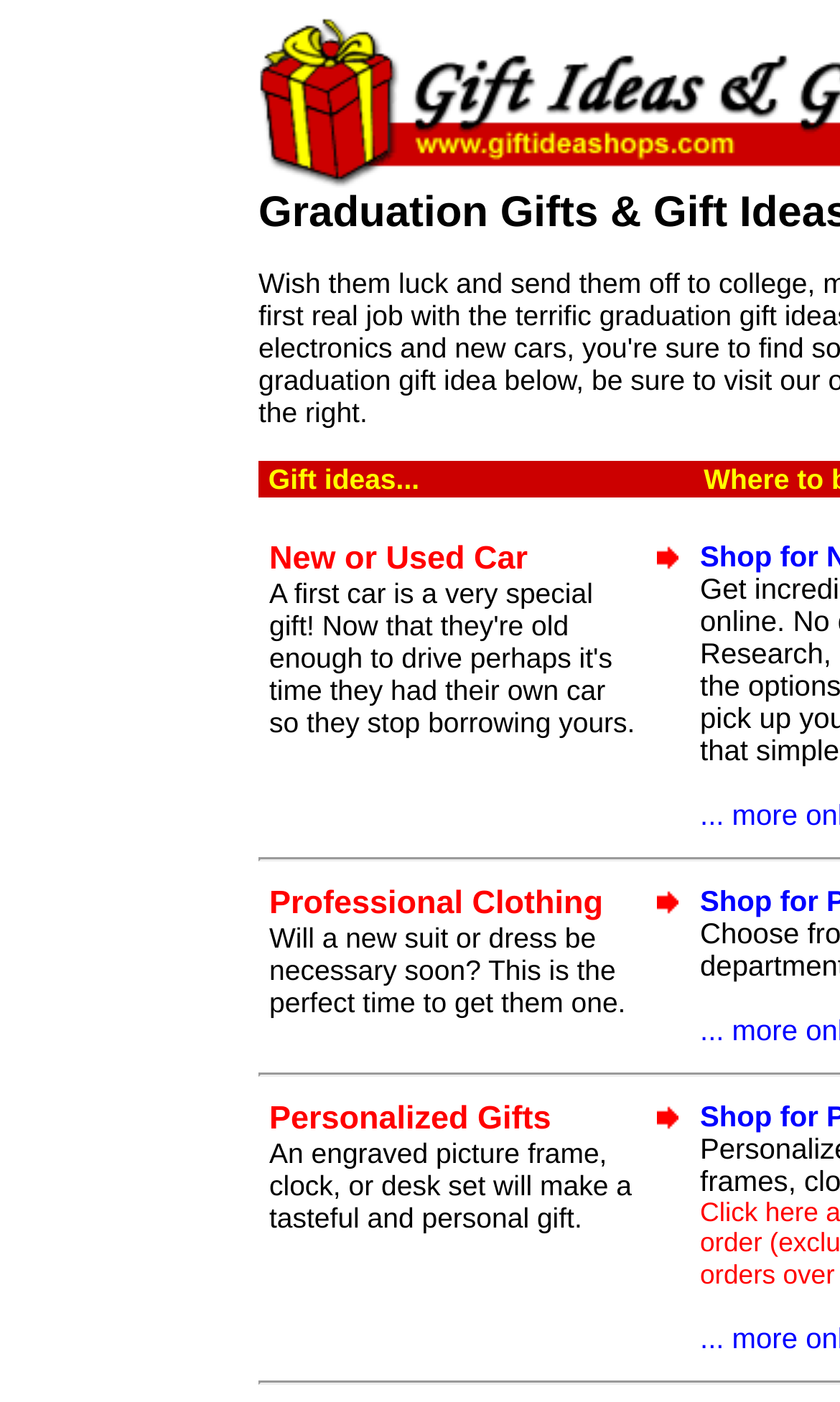Answer in one word or a short phrase: 
How many table cells are there in the first row?

2